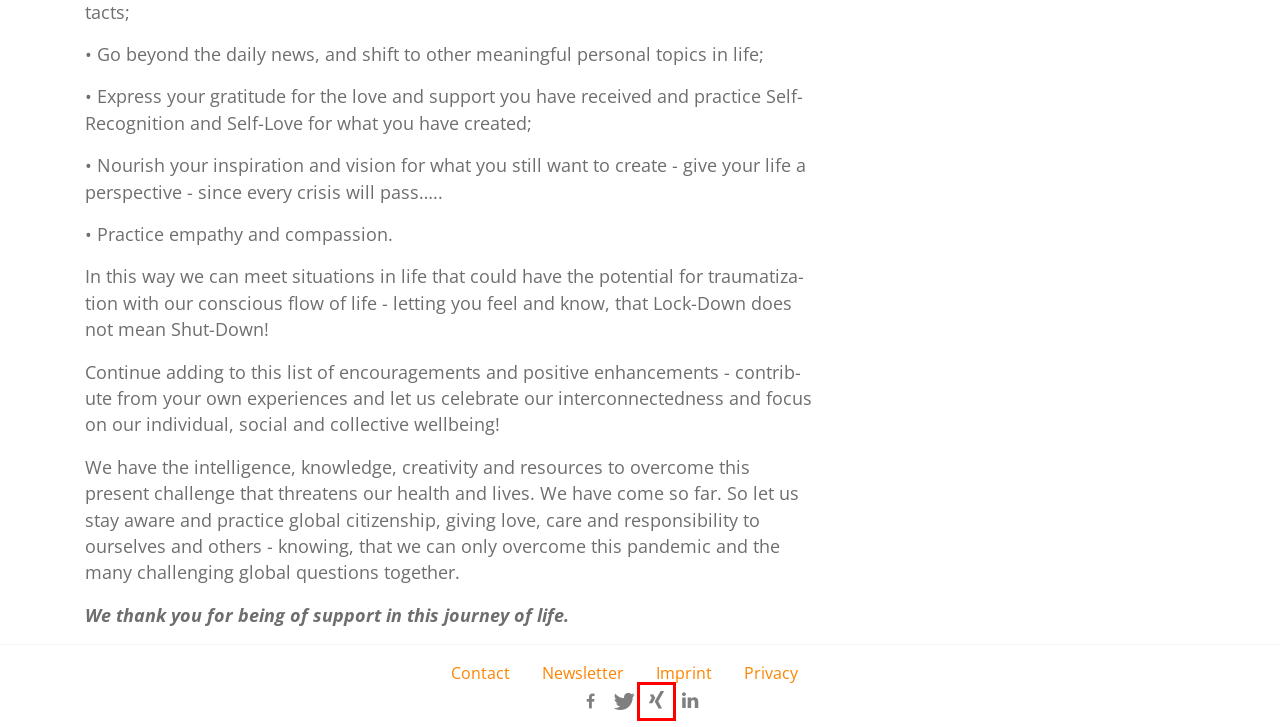Look at the screenshot of a webpage with a red bounding box and select the webpage description that best corresponds to the new page after clicking the element in the red box. Here are the options:
A. Calendar of Events - CoreEvolution®
B. Newsletter - CoreEvolution®
C. Contact - CoreEvolution®
D. Imprint - CoreEvolution®
E. Privacy - CoreEvolution®
F. CoreSoma® - CoreEvolution®
G. Core Evolution® - CoreEvolution®
H. Bei XING anmelden

H